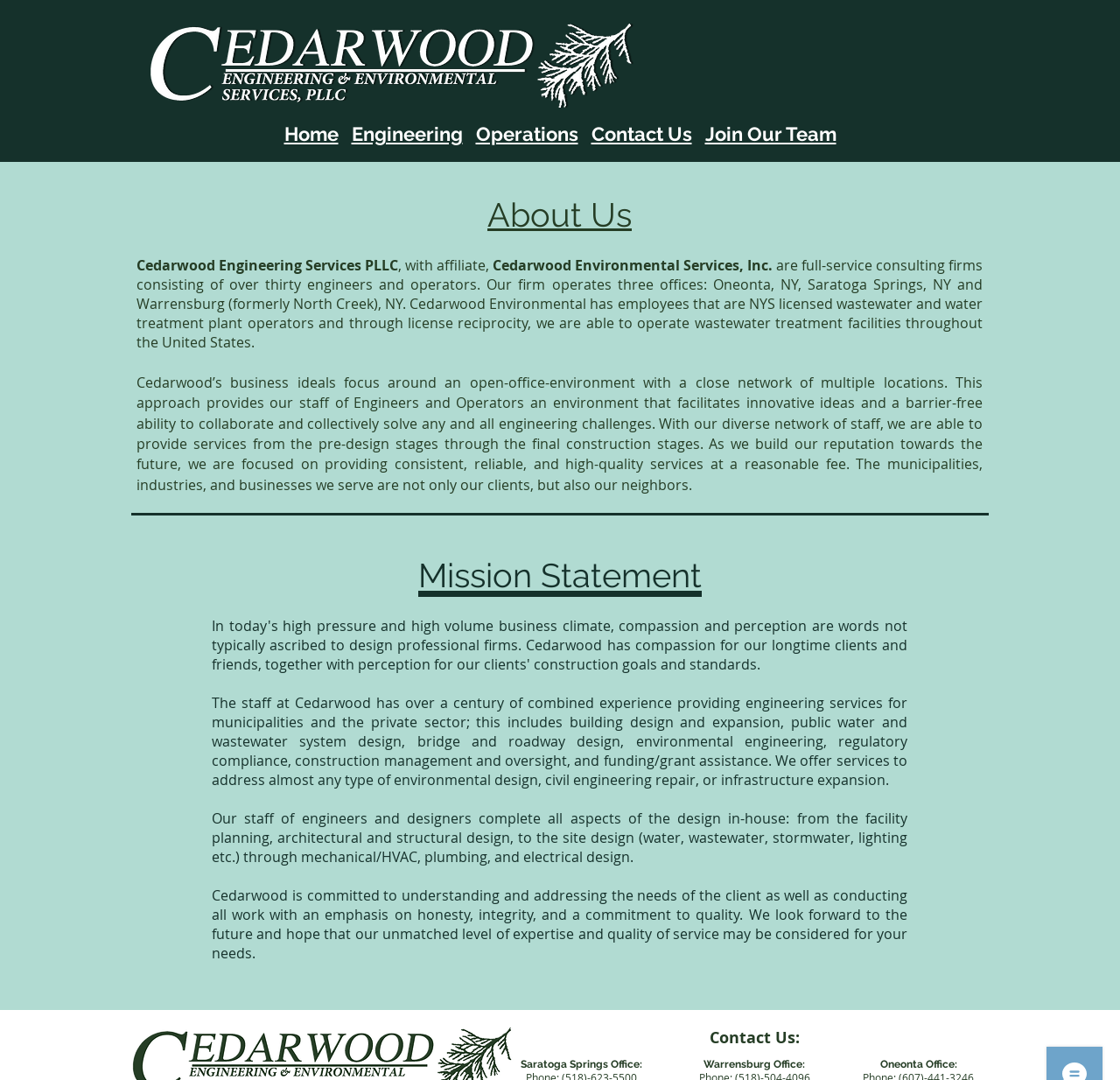Using the information in the image, give a comprehensive answer to the question: 
What services does Cedarwood offer?

I found the answer by reading the static text elements with IDs 326, 348, and 370, which describe the various engineering services offered by Cedarwood, including building design and expansion, public water and wastewater system design, and more.